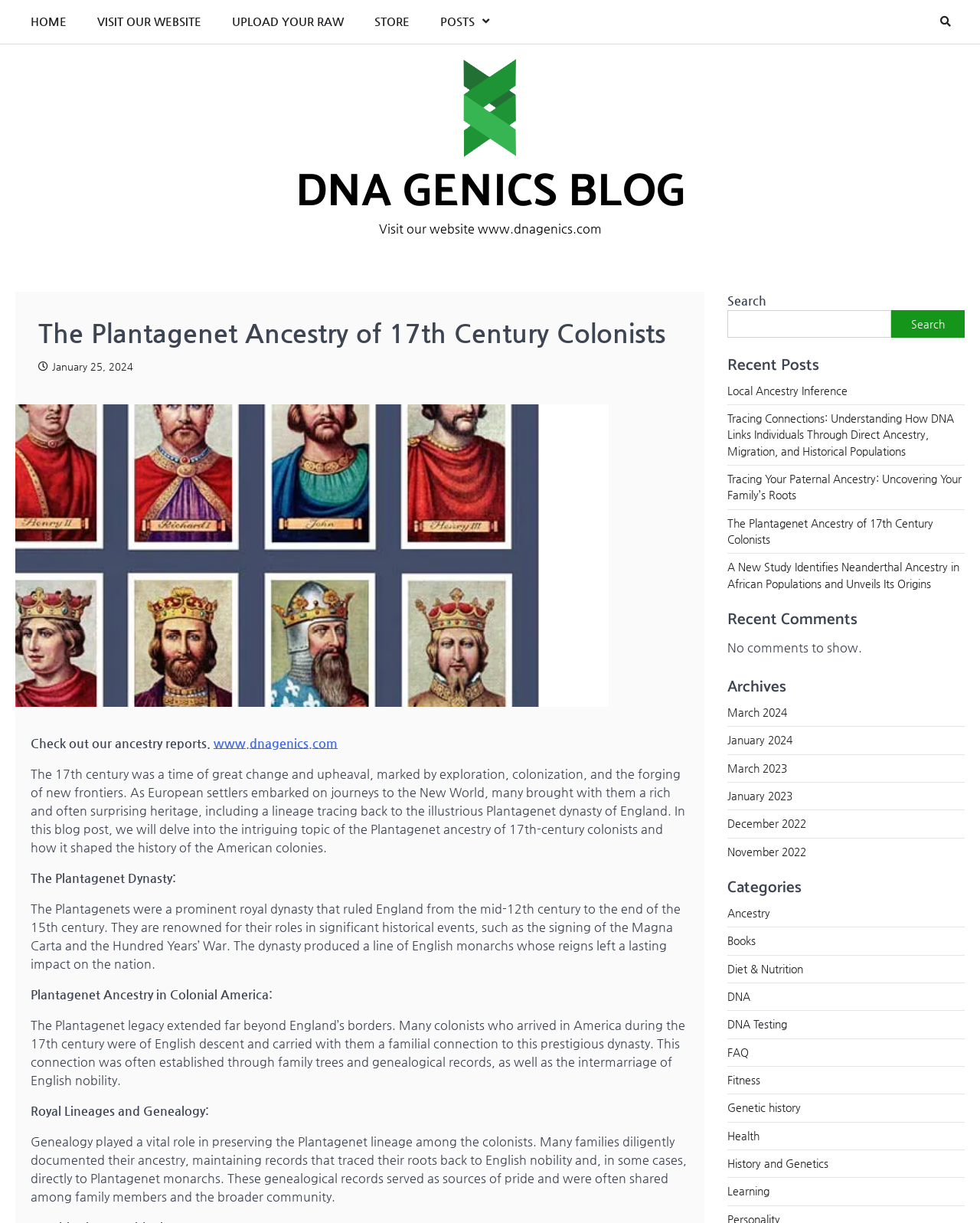Identify the bounding box coordinates for the region of the element that should be clicked to carry out the instruction: "View the 'Carousel Gallery'". The bounding box coordinates should be four float numbers between 0 and 1, i.e., [left, top, right, bottom].

None